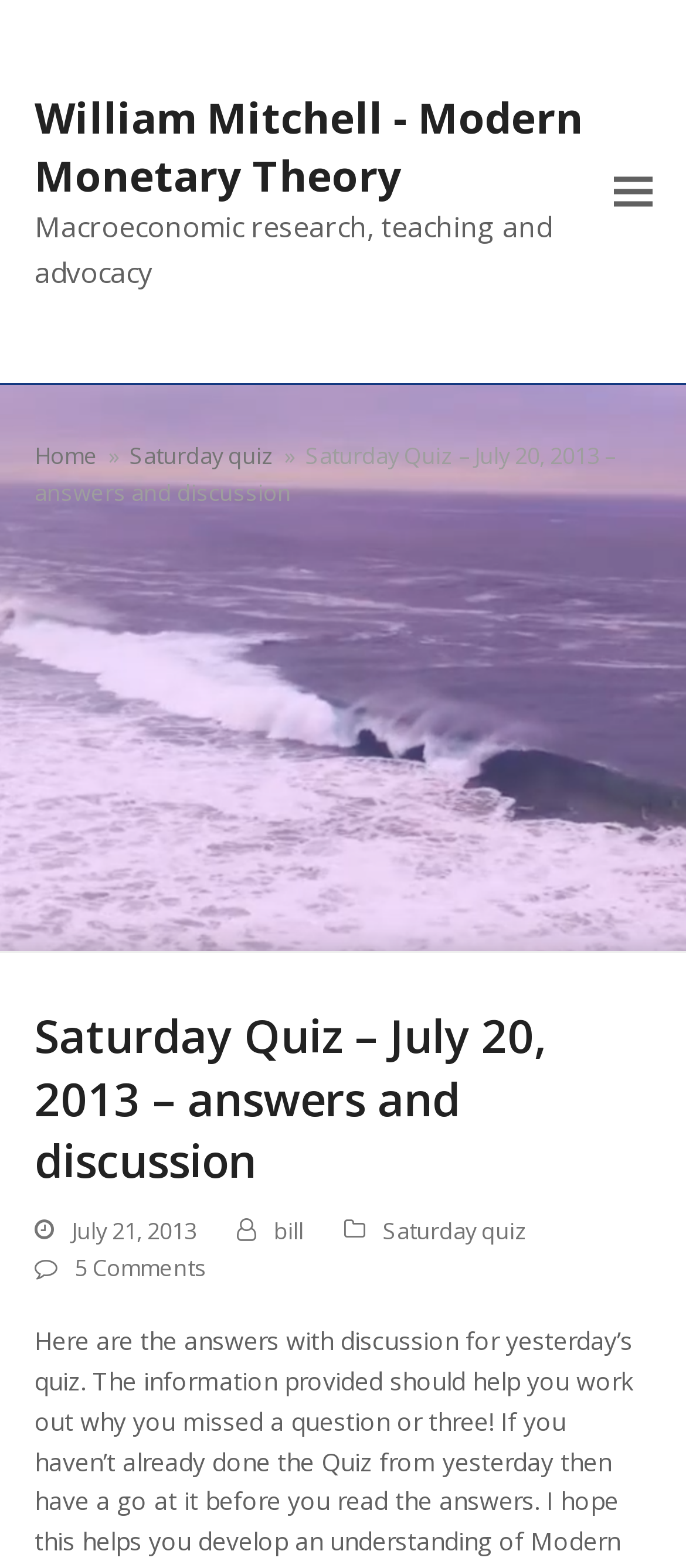Use a single word or phrase to respond to the question:
What is the research focus of this website?

Macroeconomic research